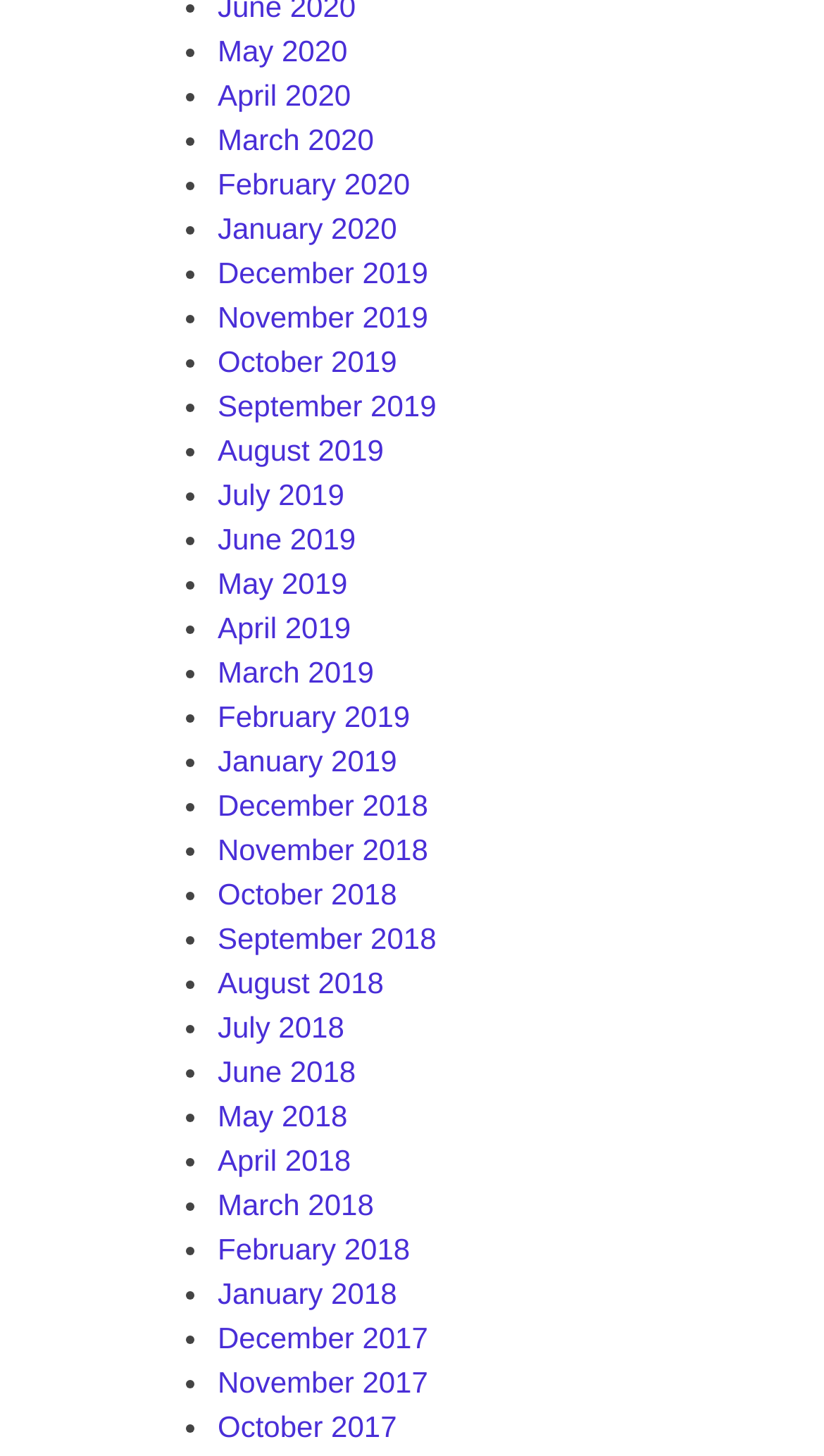How many months are listed?
Please answer the question with a detailed response using the information from the screenshot.

I counted the number of links in the list, and there are 24 months listed, ranging from May 2020 to December 2017.